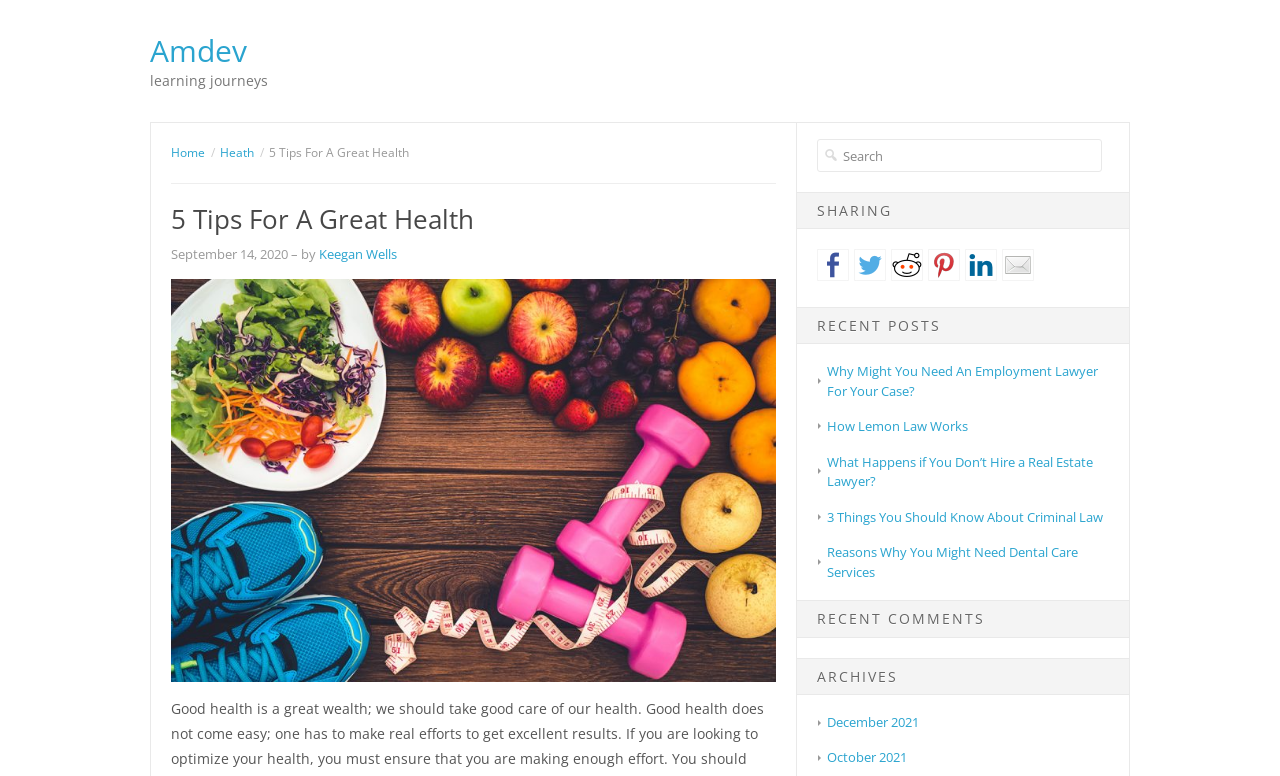Provide the bounding box coordinates of the HTML element described by the text: "How Lemon Law Works".

[0.646, 0.538, 0.756, 0.561]